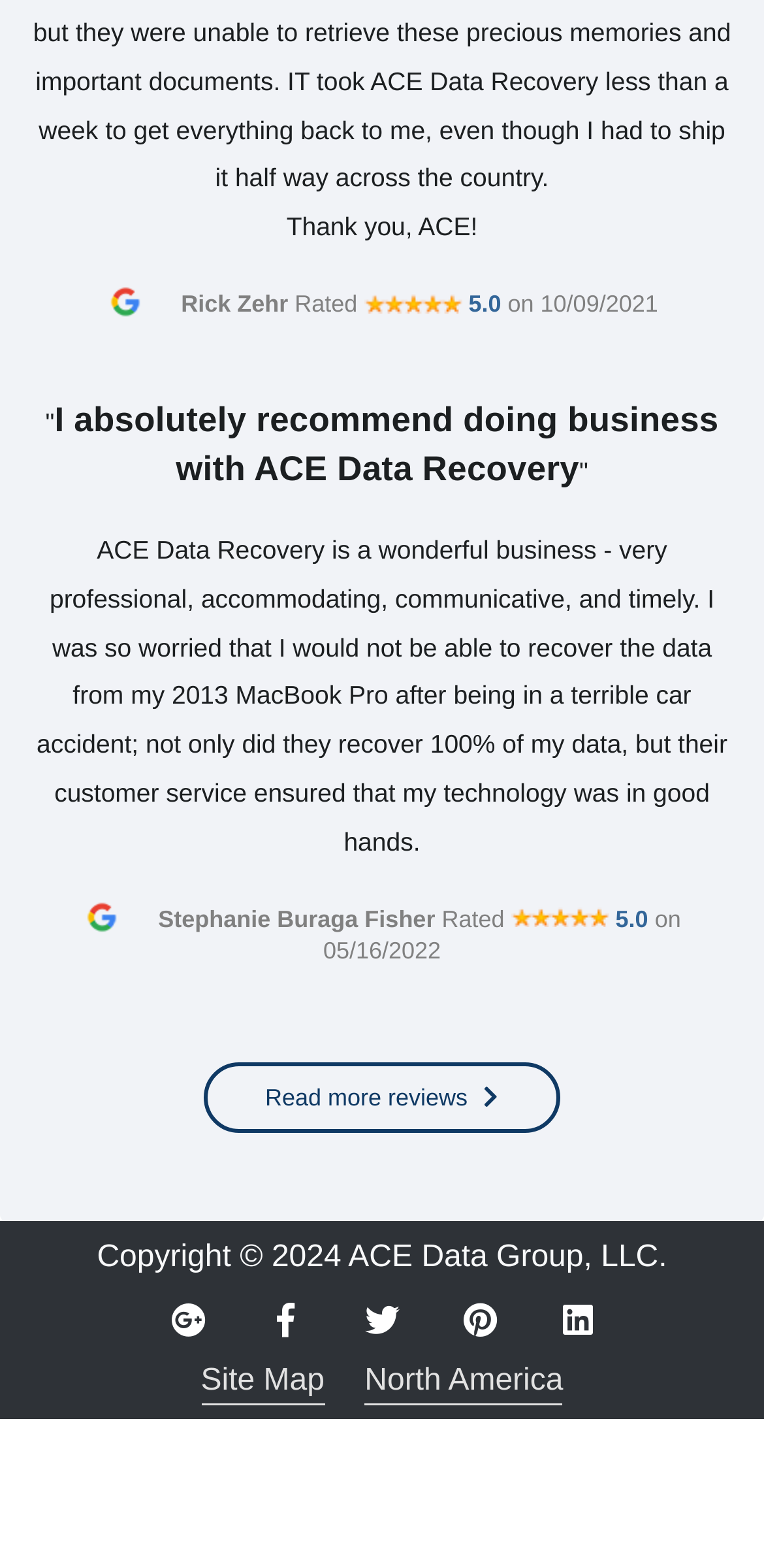Answer the following in one word or a short phrase: 
How many reviews are displayed on this page?

2